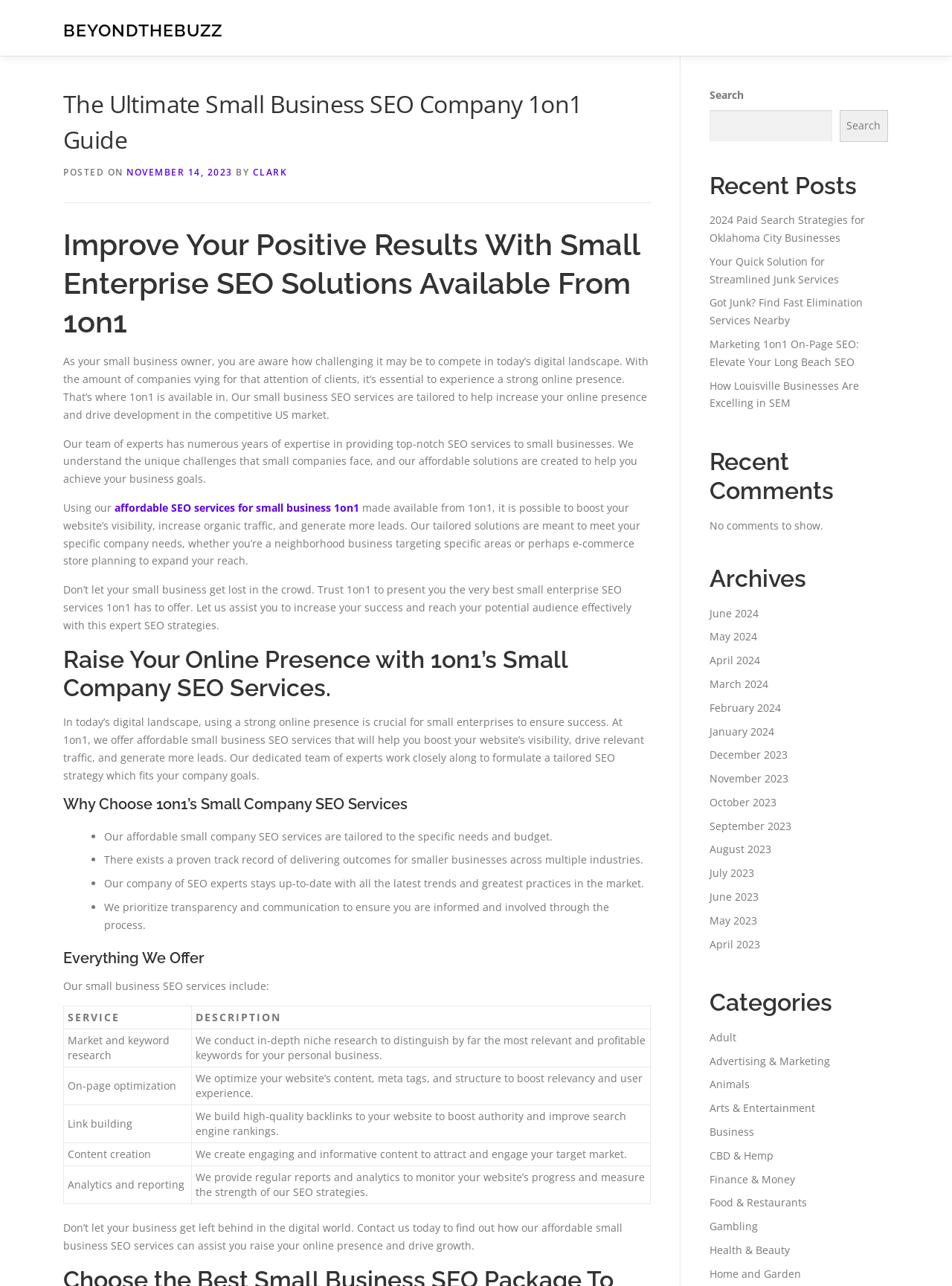Give the bounding box coordinates for this UI element: "parent_node: Search name="s"". The coordinates should be four float numbers between 0 and 1, arranged as [left, top, right, bottom].

[0.745, 0.085, 0.874, 0.11]